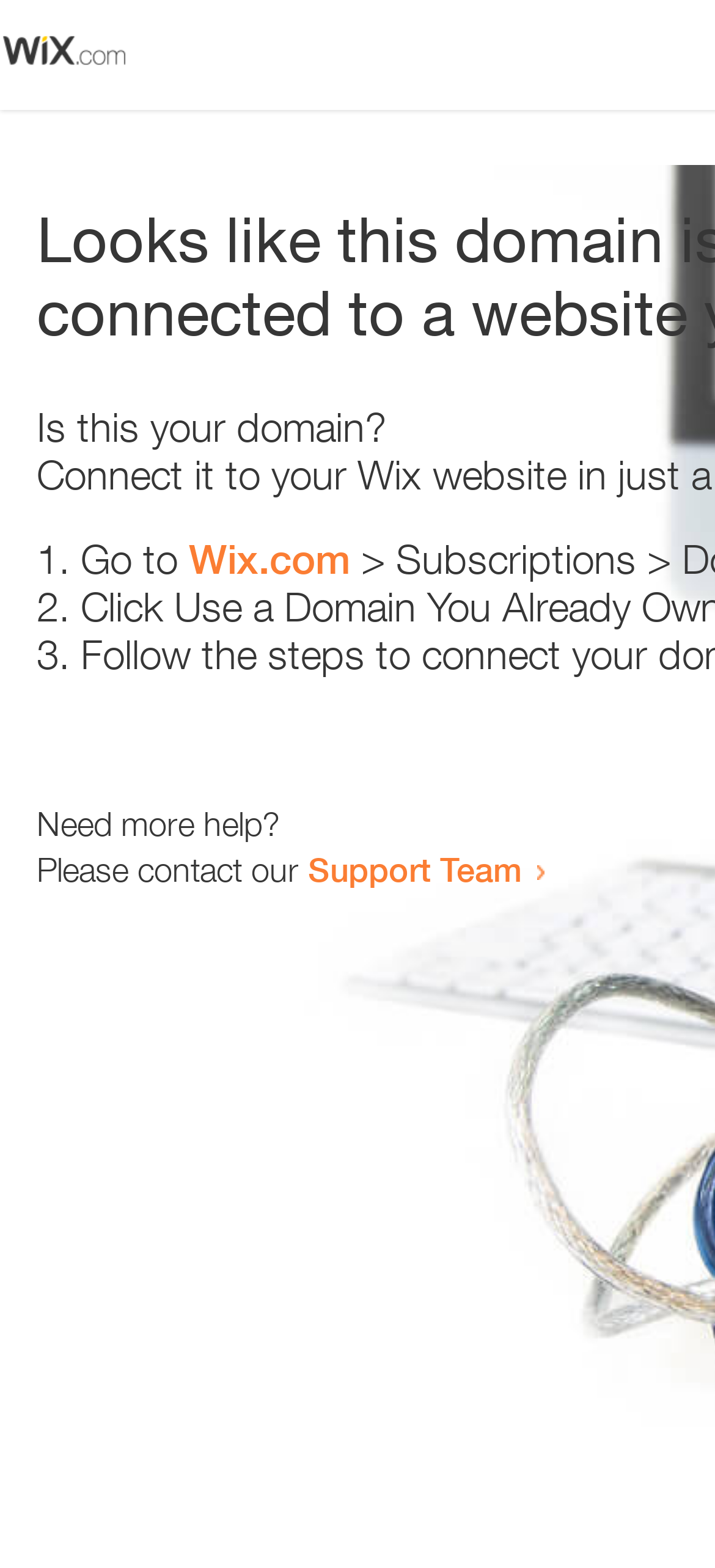Give a detailed explanation of the elements present on the webpage.

The webpage appears to be an error page, with a small image at the top left corner. Below the image, there is a heading that reads "Is this your domain?" centered on the page. 

Underneath the heading, there is a numbered list with three items. The first item starts with "1." and is followed by the text "Go to" and a link to "Wix.com". The second item starts with "2." and the third item starts with "3.", but their contents are not specified. 

At the bottom of the page, there is a section that provides additional help options. It starts with the text "Need more help?" followed by a sentence "Please contact our" and a link to the "Support Team".